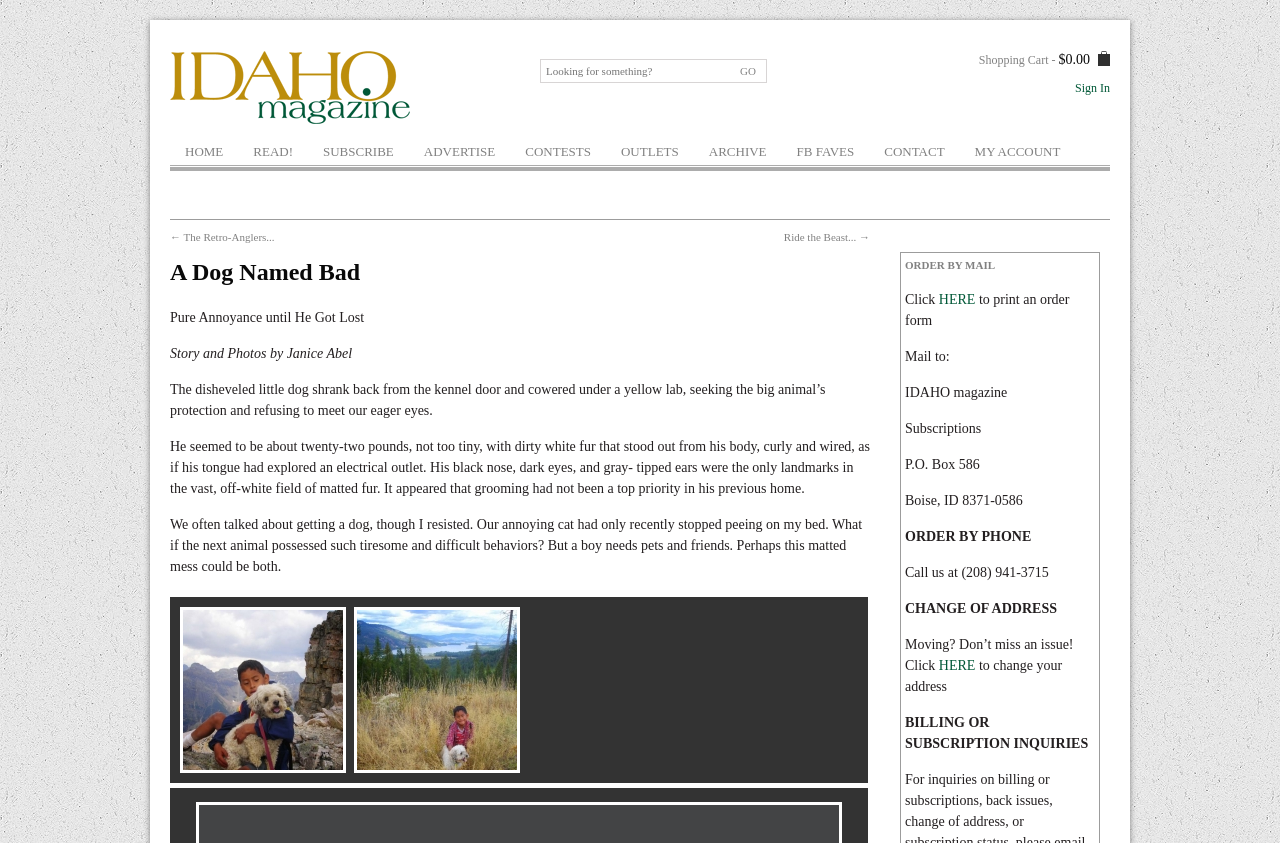Show the bounding box coordinates for the HTML element as described: "Shopping Cart - $0.00".

[0.765, 0.062, 0.852, 0.081]